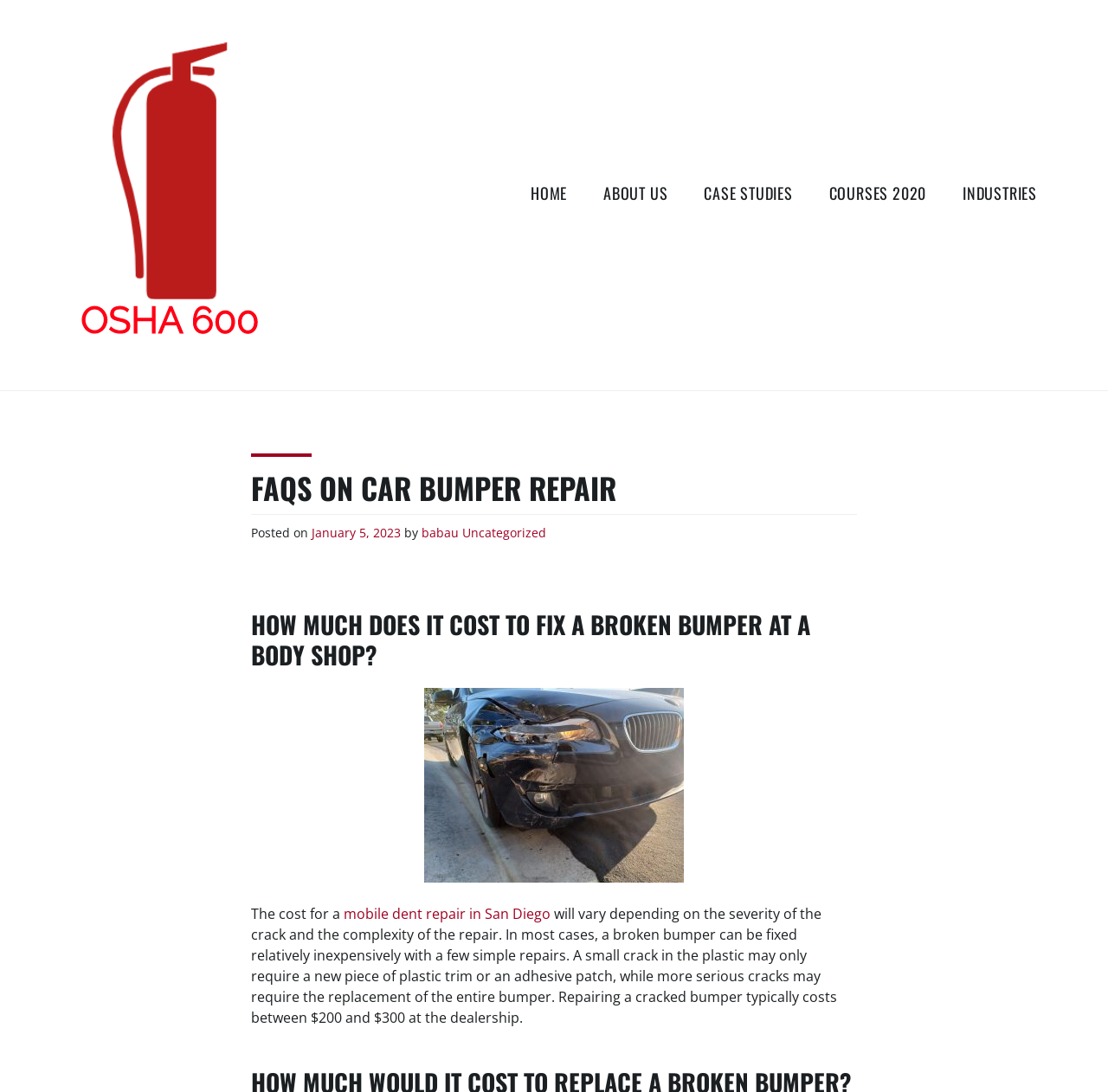Identify the bounding box for the described UI element: "January 5, 2023January 5, 2023".

[0.281, 0.48, 0.362, 0.497]